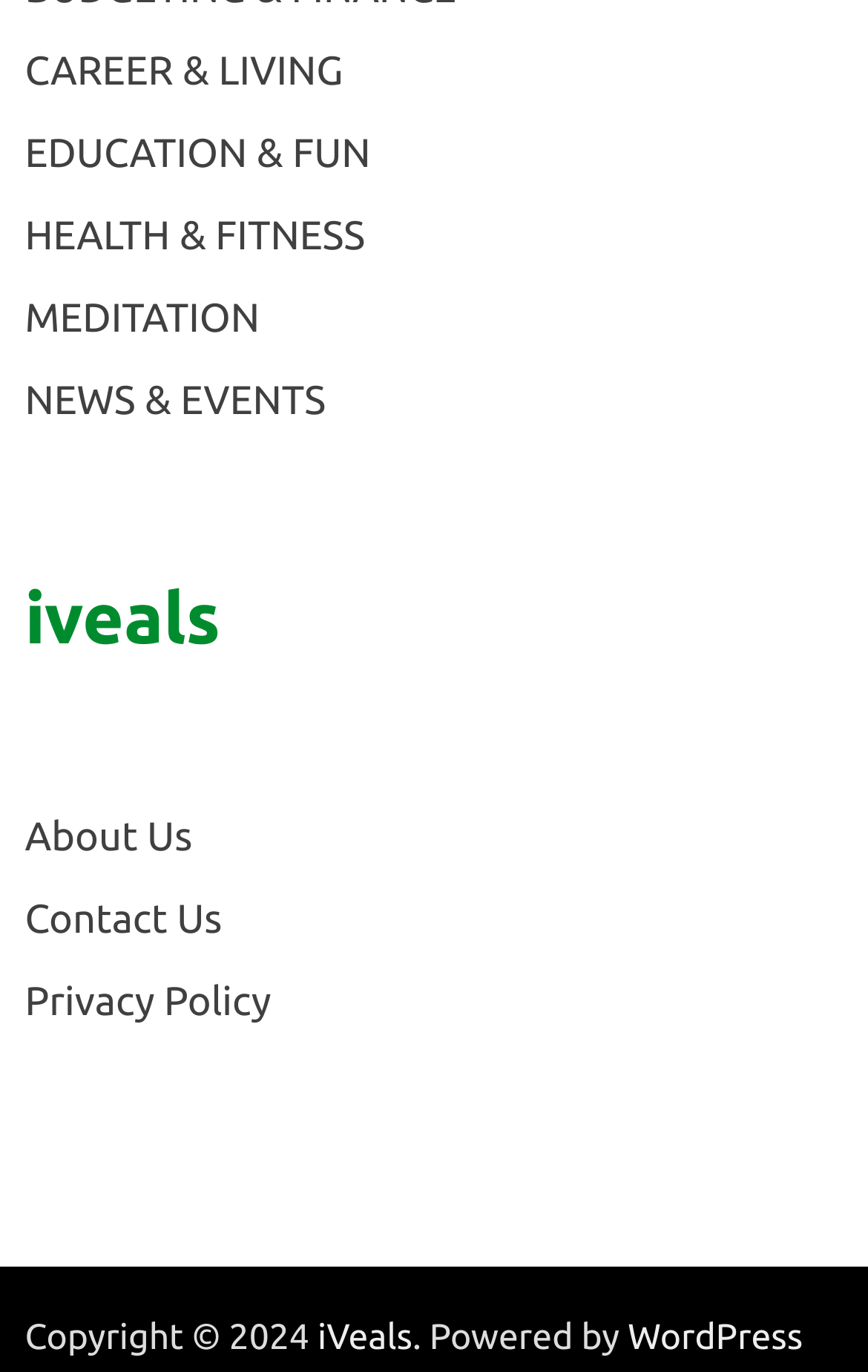Using the details in the image, give a detailed response to the question below:
How many main categories are on the webpage?

I counted the number of link elements with category names, such as 'CAREER & LIVING', 'EDUCATION & FUN', and so on, and found that there are 5 main categories on the webpage.